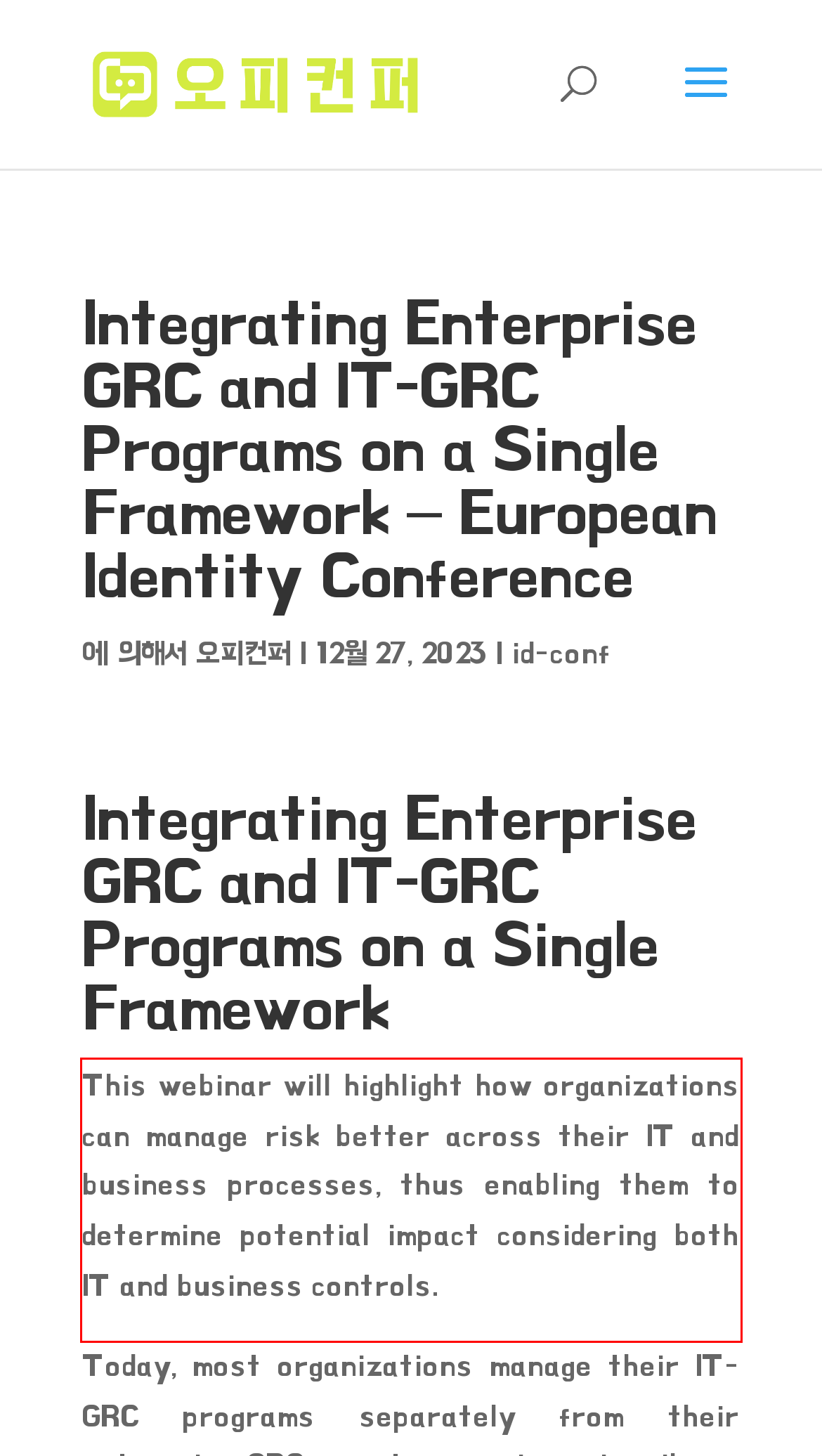Given a screenshot of a webpage, locate the red bounding box and extract the text it encloses.

This webinar will highlight how organizations can manage risk better across their IT and business processes, thus enabling them to determine potential impact considering both IT and business controls.